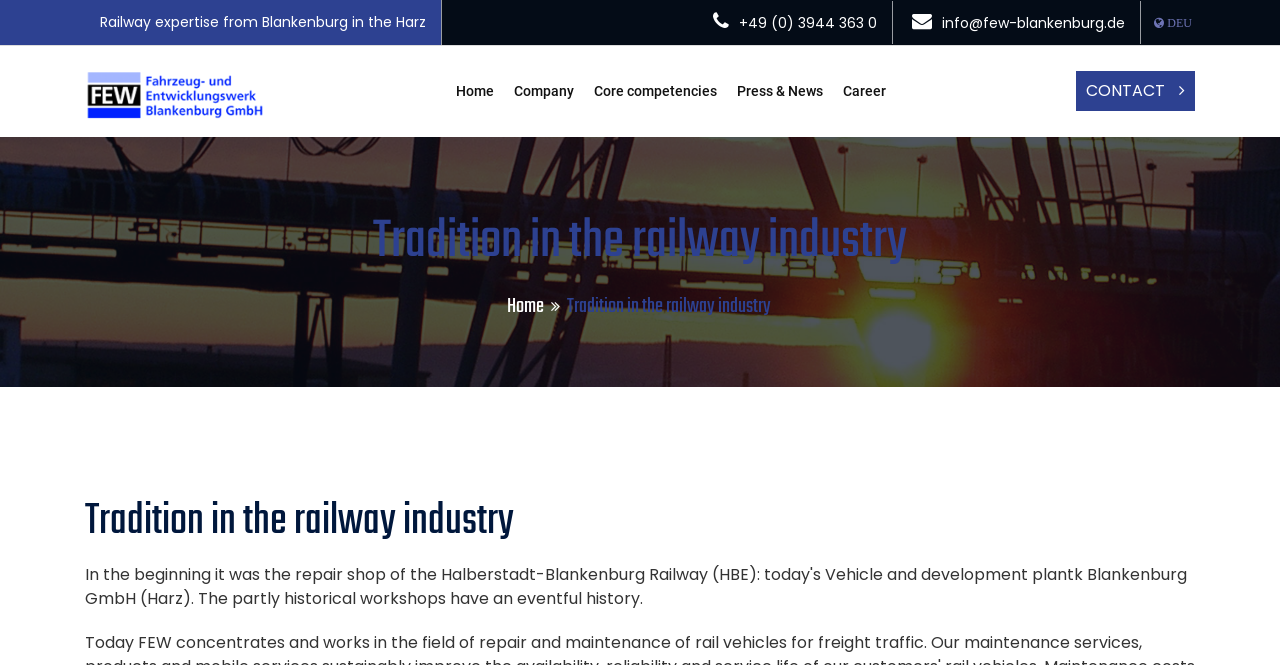Please specify the bounding box coordinates of the clickable region necessary for completing the following instruction: "Check the press and news". The coordinates must consist of four float numbers between 0 and 1, i.e., [left, top, right, bottom].

[0.568, 0.069, 0.65, 0.206]